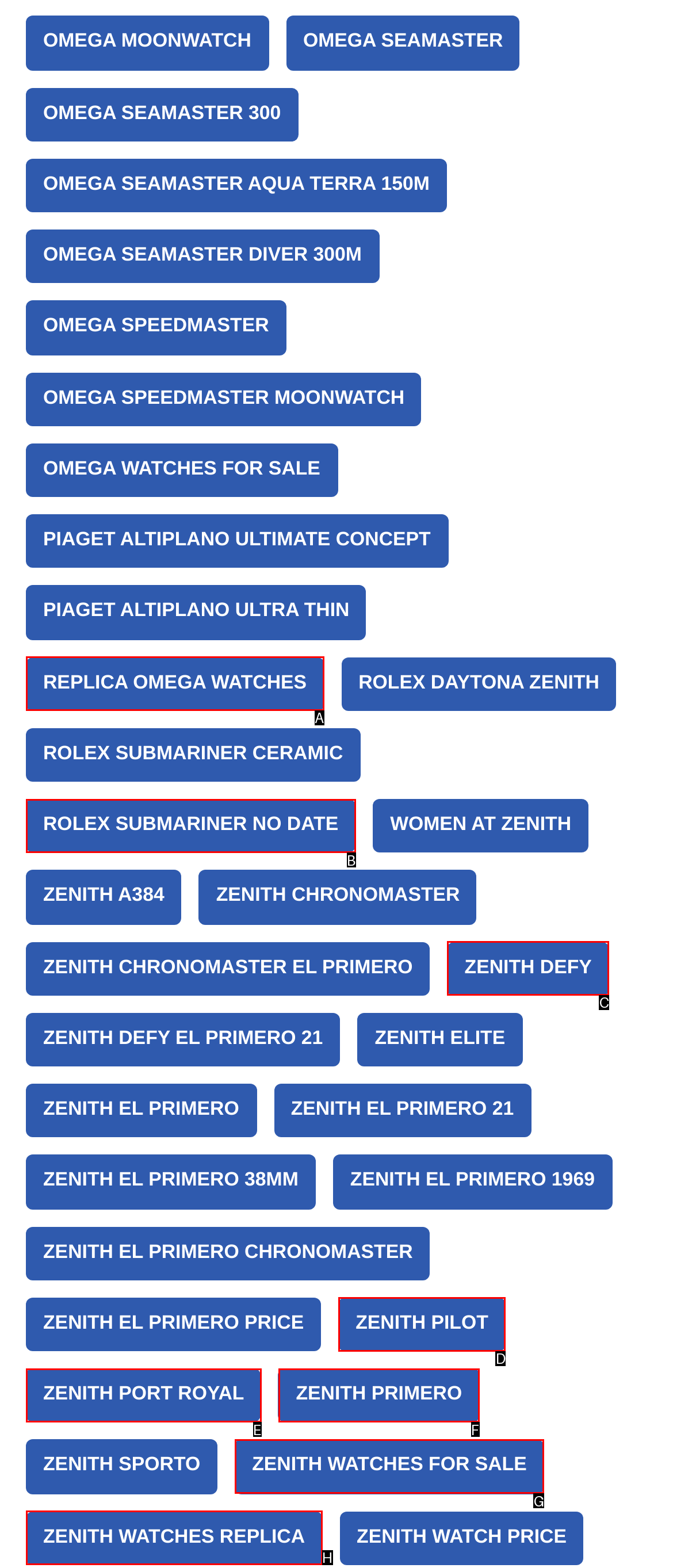Select the HTML element that matches the description: zenith watches for sale
Respond with the letter of the correct choice from the given options directly.

G